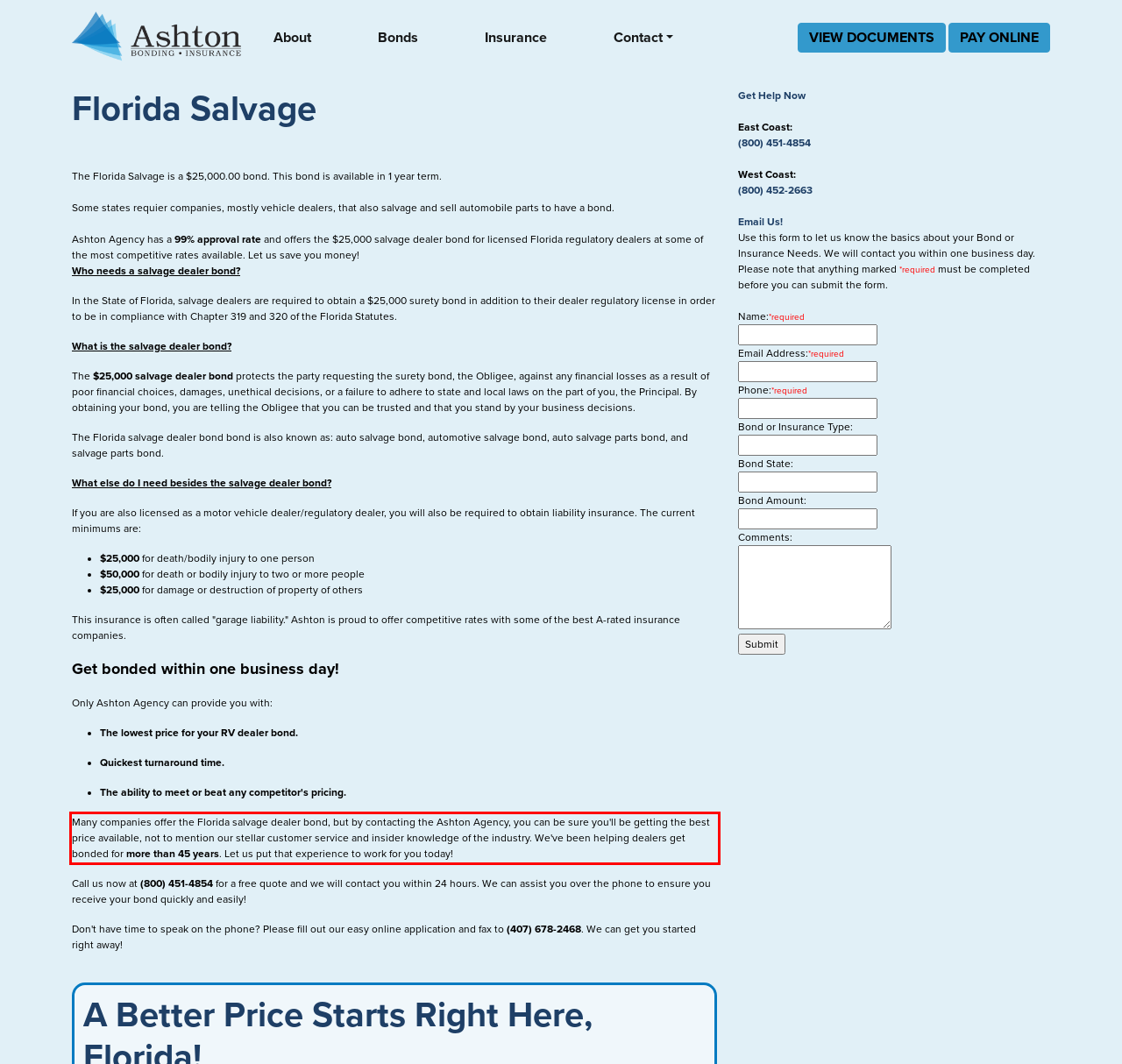Given a screenshot of a webpage containing a red bounding box, perform OCR on the text within this red bounding box and provide the text content.

Many companies offer the Florida salvage dealer bond, but by contacting the Ashton Agency, you can be sure you'll be getting the best price available, not to mention our stellar customer service and insider knowledge of the industry. We've been helping dealers get bonded for more than 45 years. Let us put that experience to work for you today!